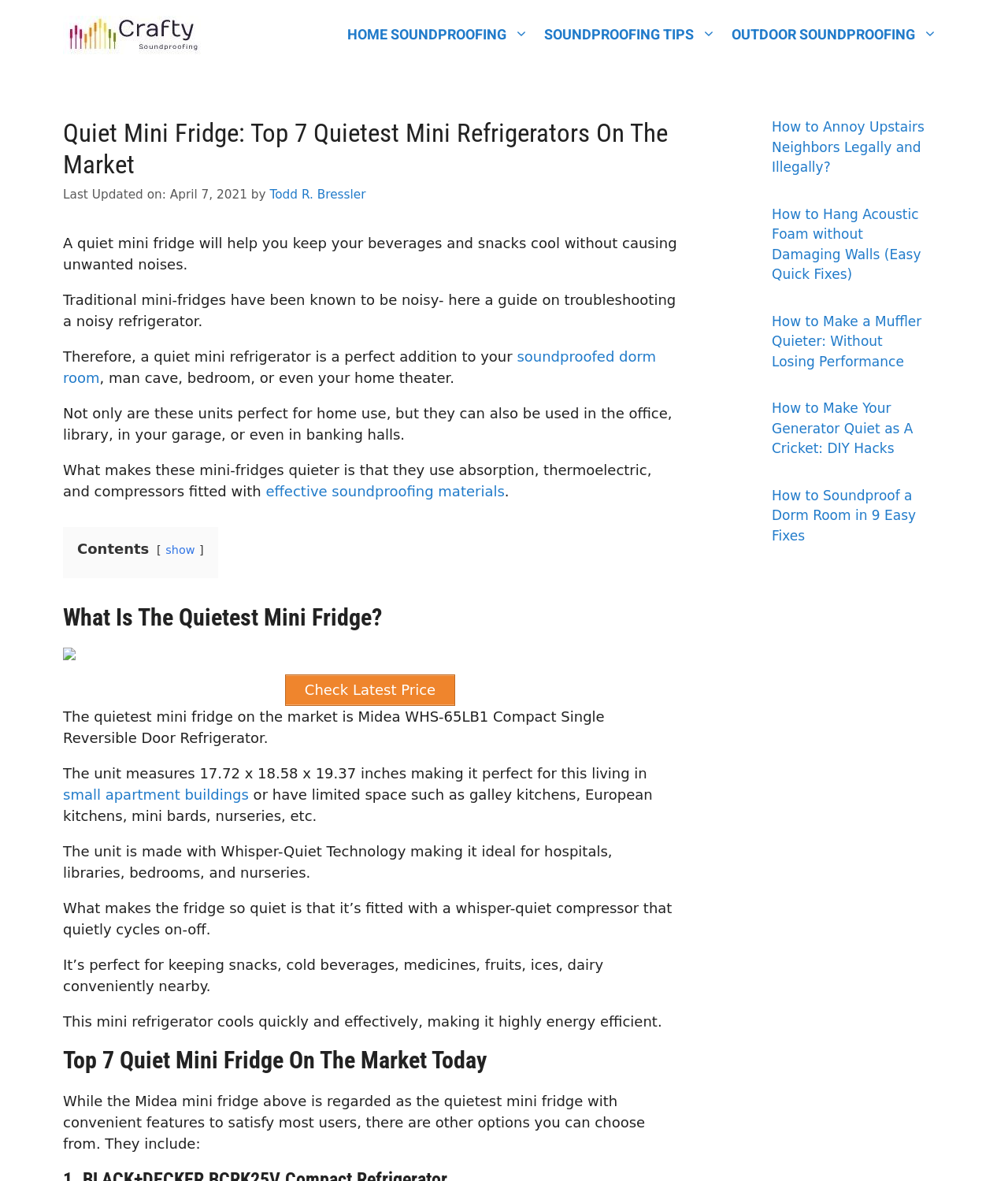Pinpoint the bounding box coordinates of the clickable element needed to complete the instruction: "Check the 'Quiet Mini Fridge: Top 7 Quietest Mini Refrigerators On The Market' heading". The coordinates should be provided as four float numbers between 0 and 1: [left, top, right, bottom].

[0.062, 0.099, 0.672, 0.152]